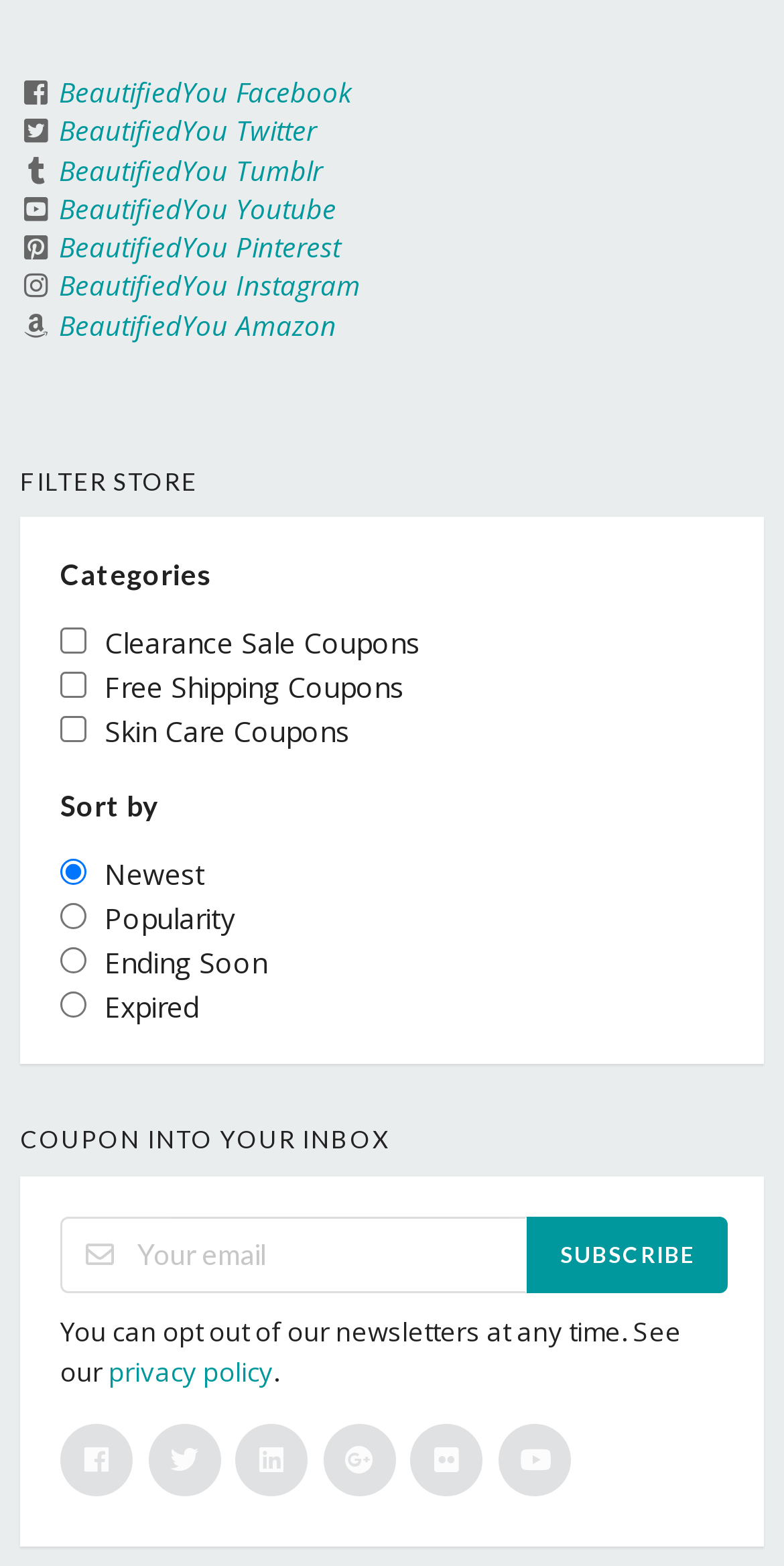What is the purpose of the textbox?
Refer to the screenshot and deliver a thorough answer to the question presented.

I examined the textbox with the label 'Your email' and found that it is required, suggesting that it is used to enter an email address, likely for subscription purposes.